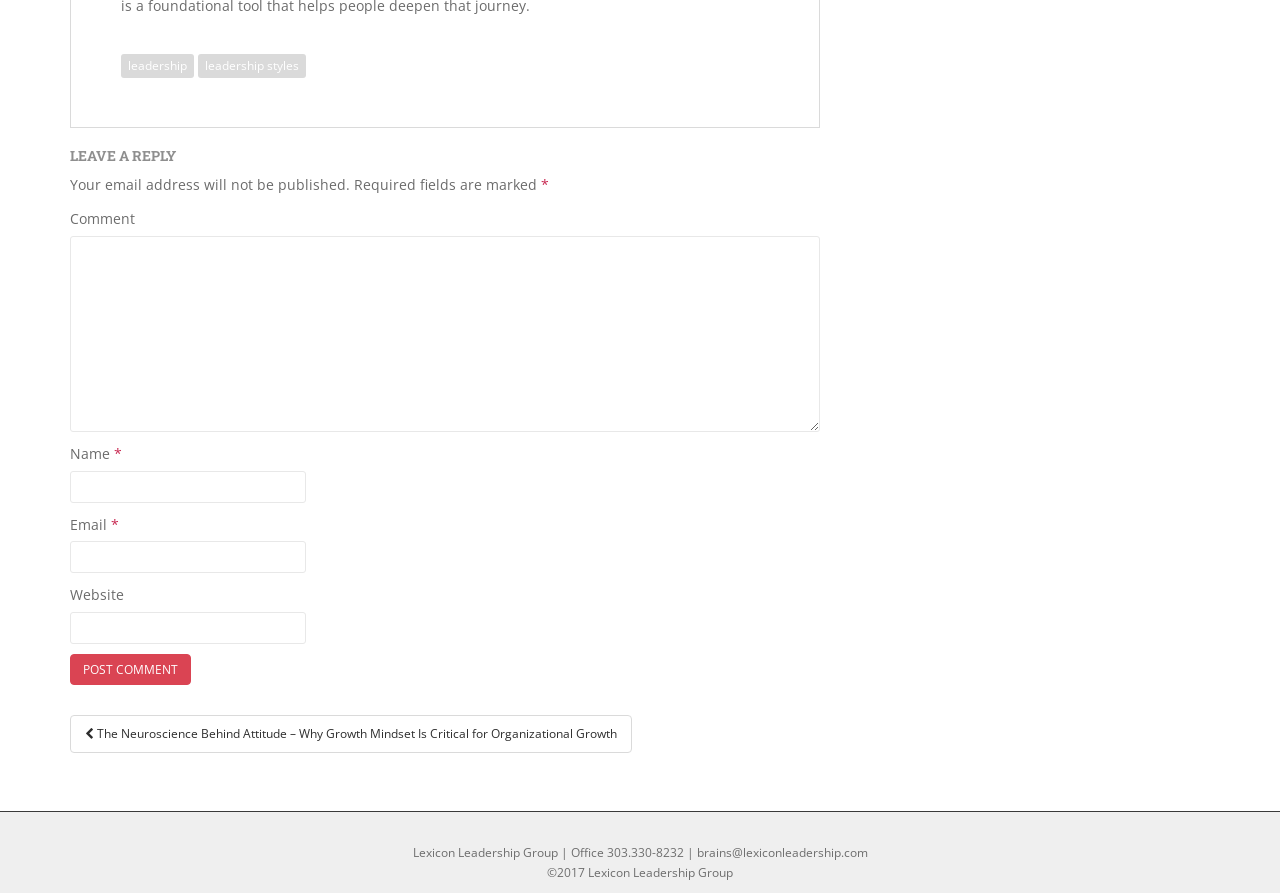What is the function of the button at the bottom of the form?
Offer a detailed and exhaustive answer to the question.

The function of the button at the bottom of the form is to post a comment, as indicated by the button's text 'Post Comment' and its position at the end of the form.